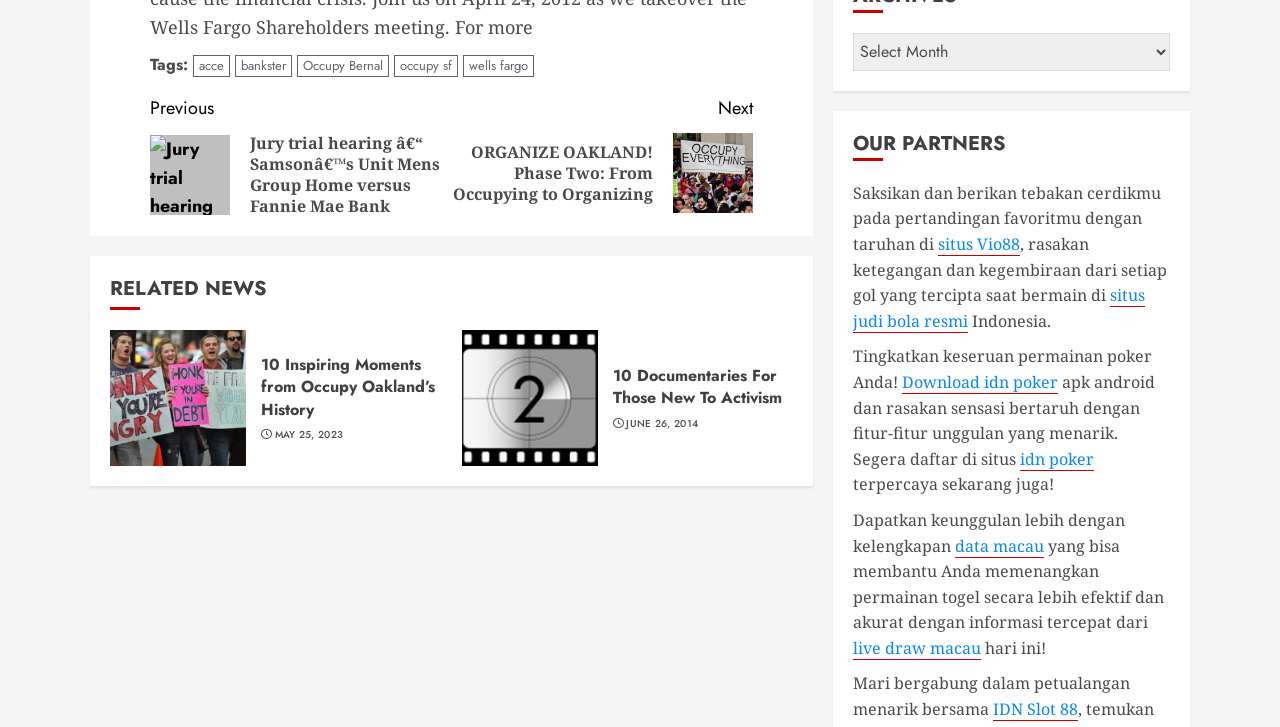Find the bounding box coordinates of the clickable element required to execute the following instruction: "Click on the 'info@videonet.se' email link". Provide the coordinates as four float numbers between 0 and 1, i.e., [left, top, right, bottom].

None